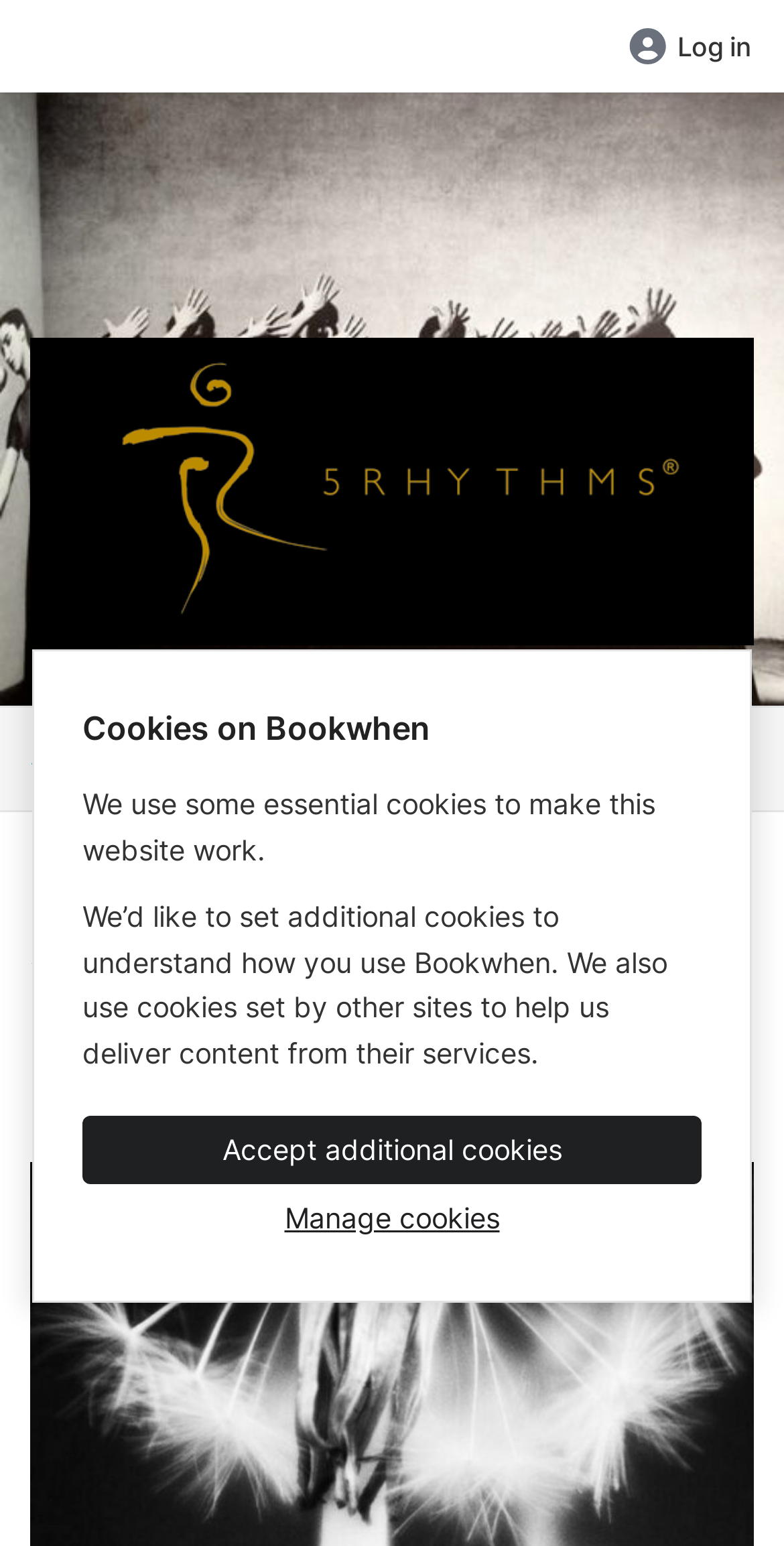Provide the bounding box coordinates of the HTML element described by the text: "Accept additional cookies". The coordinates should be in the format [left, top, right, bottom] with values between 0 and 1.

[0.105, 0.722, 0.895, 0.766]